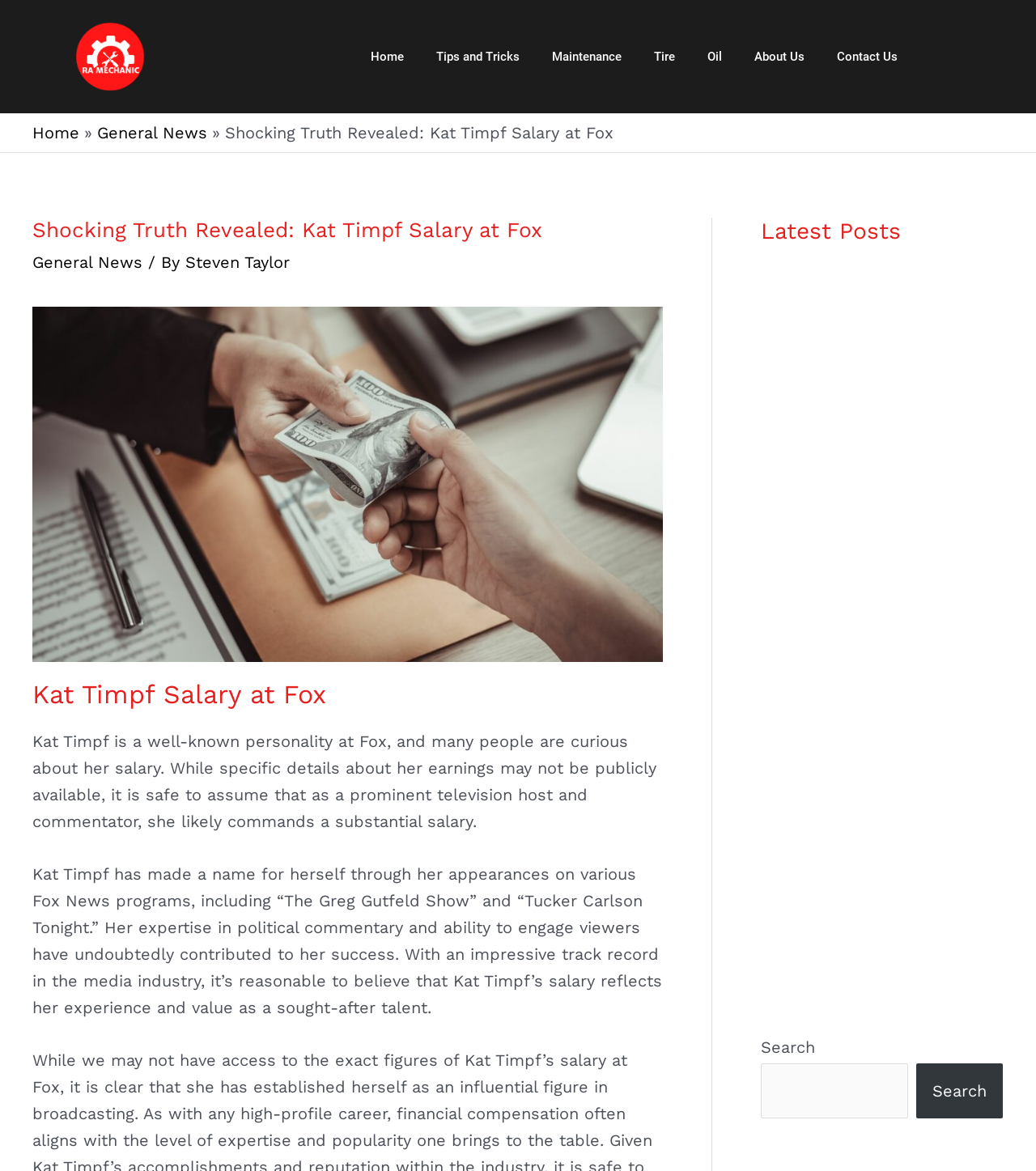Use a single word or phrase to answer the question: What is the name of the show Kat Timpf appears on?

The Greg Gutfeld Show